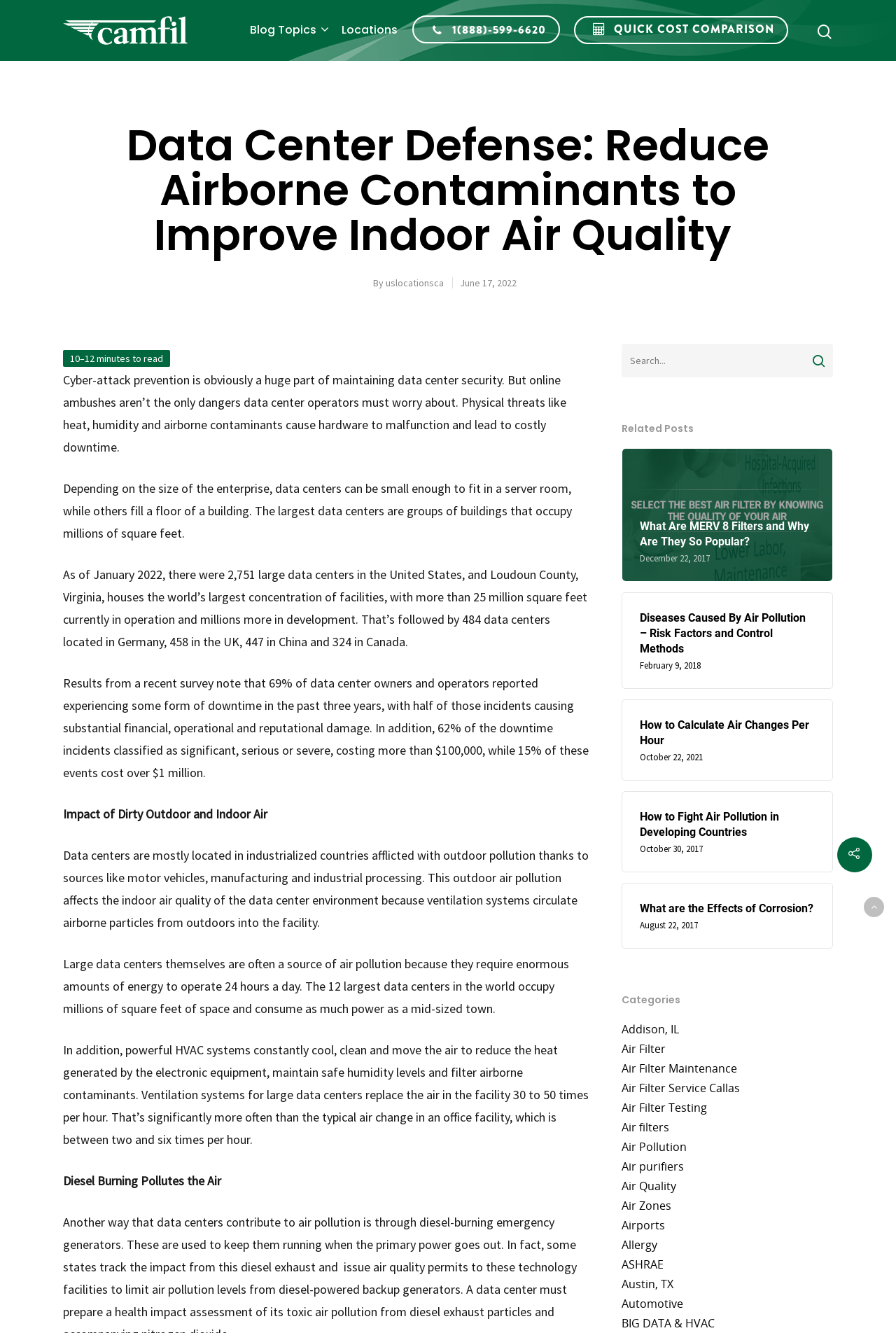Determine the bounding box coordinates for the clickable element required to fulfill the instruction: "Click on the 'Locations' link". Provide the coordinates as four float numbers between 0 and 1, i.e., [left, top, right, bottom].

[0.373, 0.017, 0.452, 0.029]